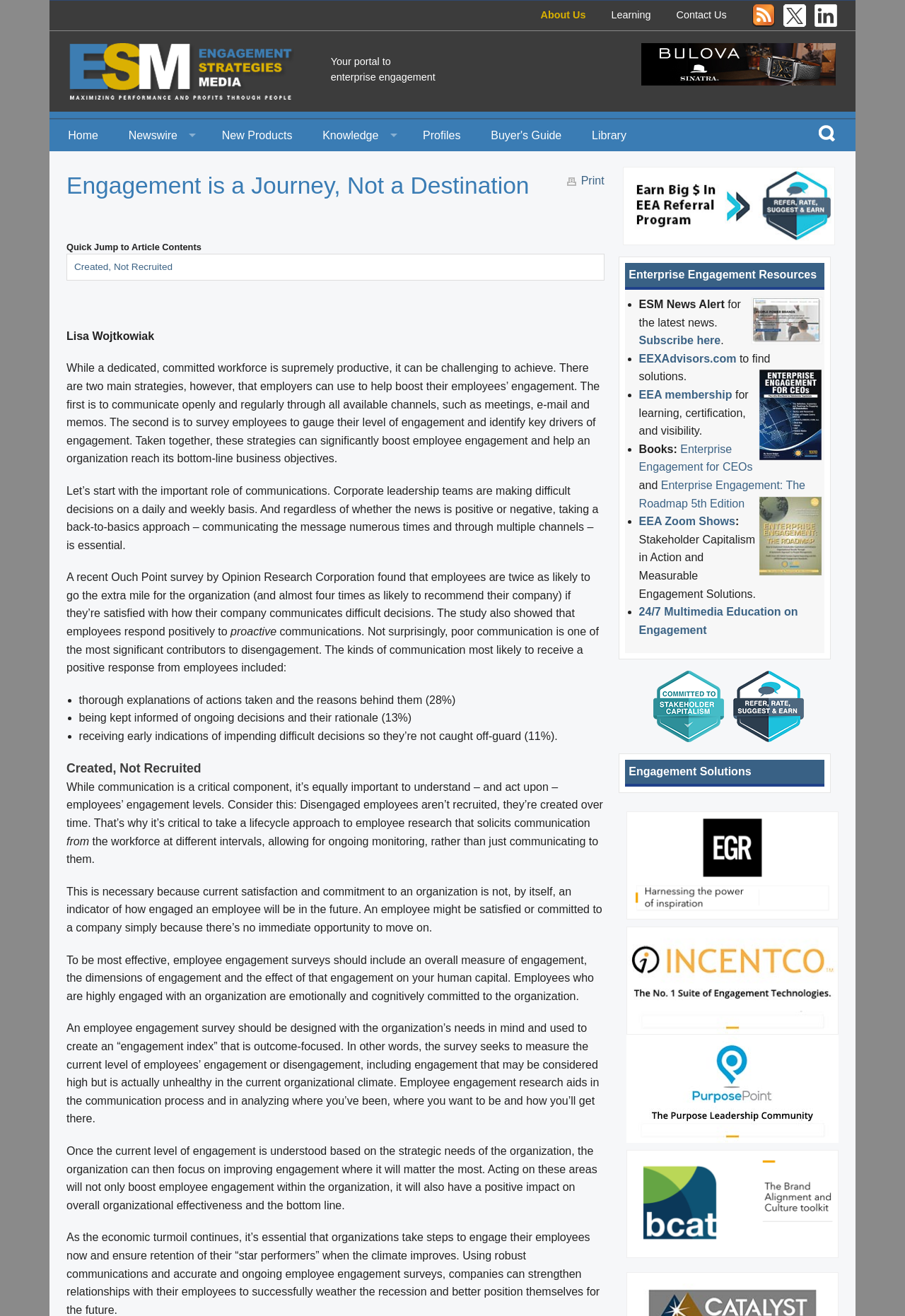Provide a single word or phrase to answer the given question: 
What is the function of the 'EEA Referral Program' link?

To earn money